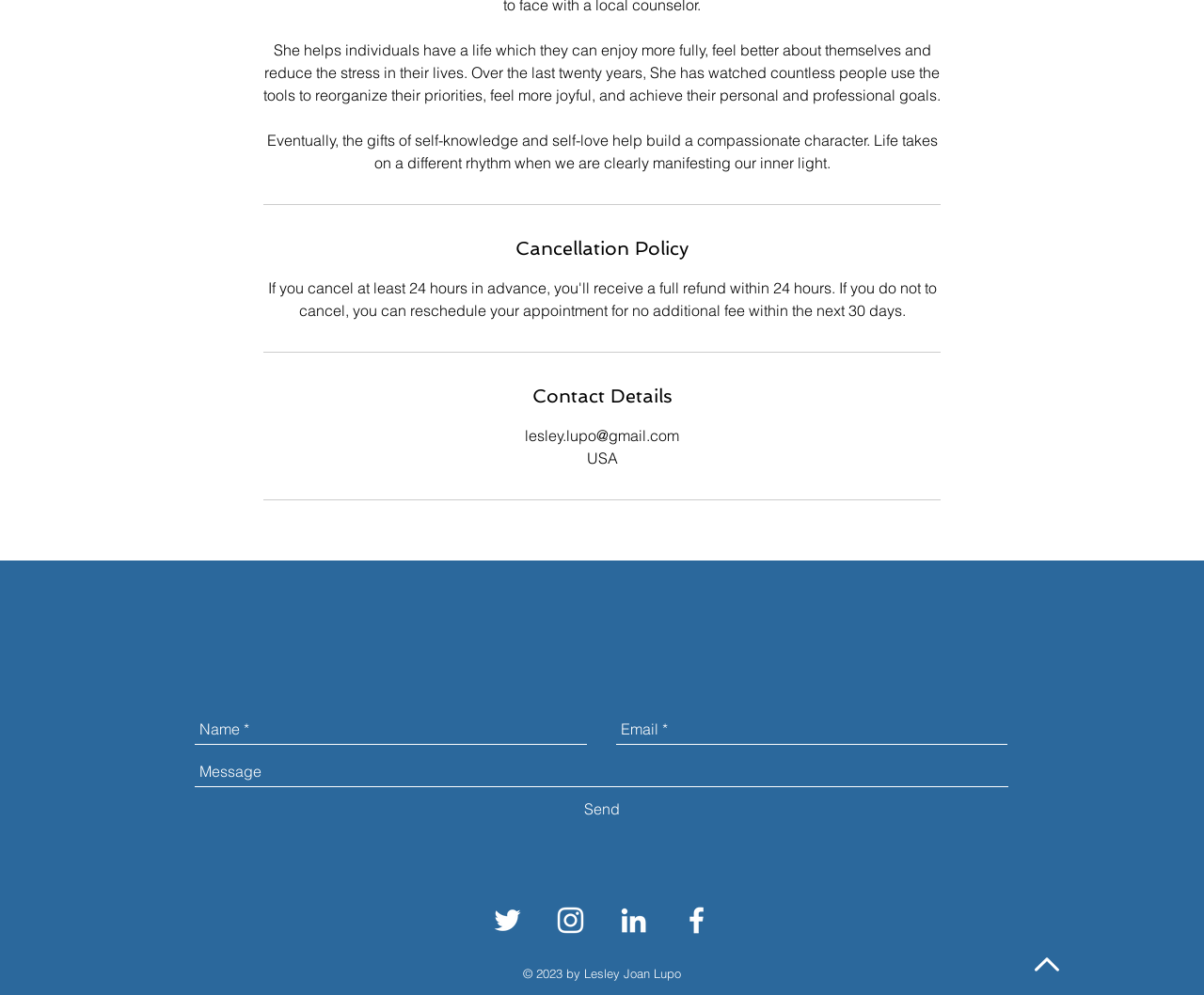Based on the element description, predict the bounding box coordinates (top-left x, top-left y, bottom-right x, bottom-right y) for the UI element in the screenshot: parent_node: Cosmetic Ingredients Dictionary title="INCI"

None